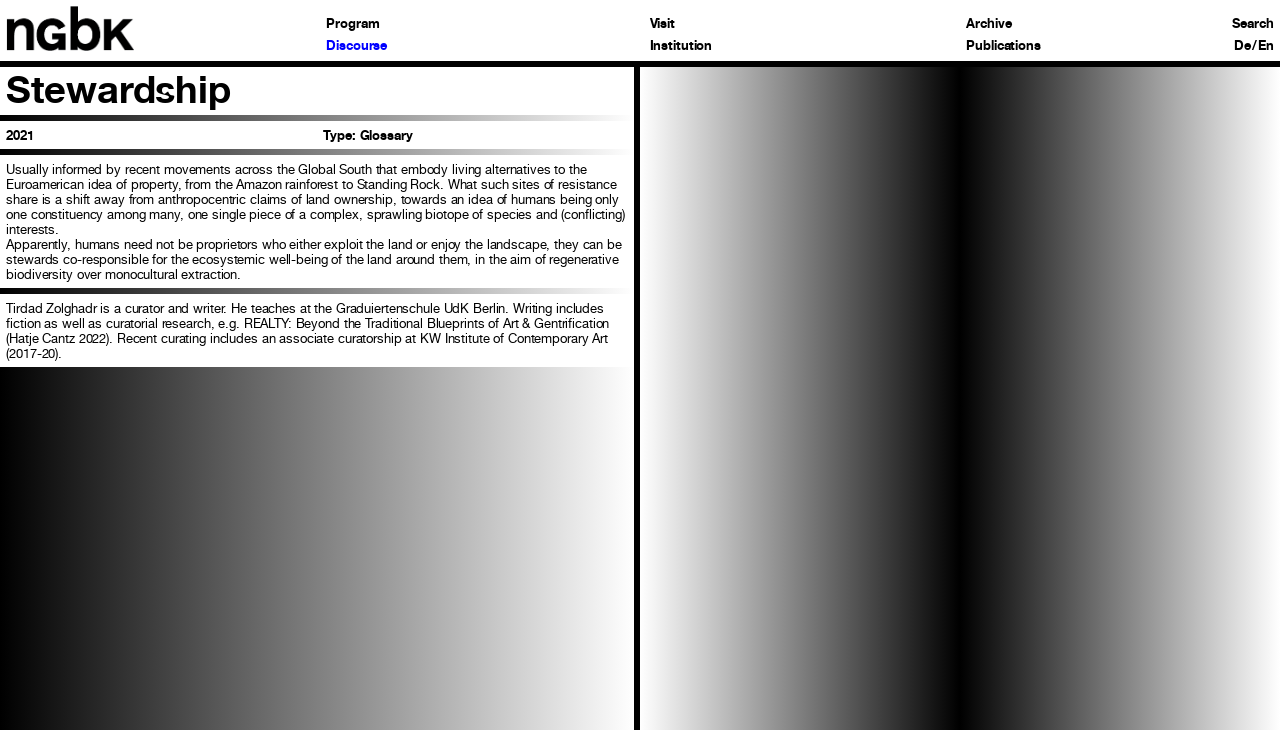Please identify the bounding box coordinates of the element I should click to complete this instruction: 'switch to English'. The coordinates should be given as four float numbers between 0 and 1, like this: [left, top, right, bottom].

[0.983, 0.054, 0.995, 0.072]